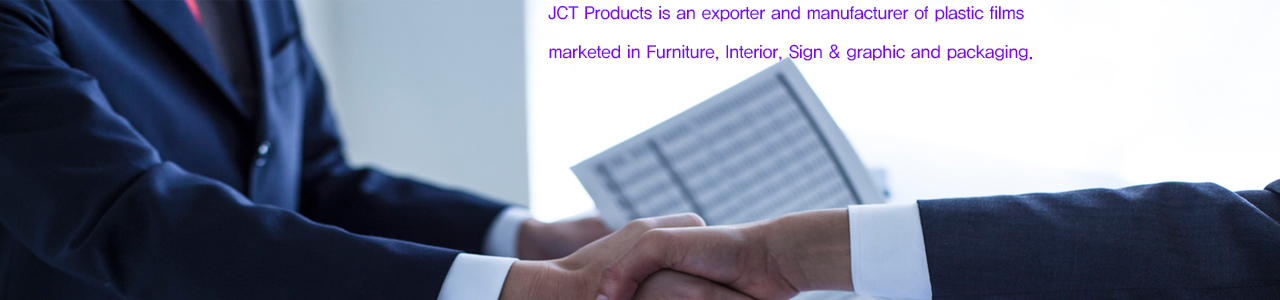What is the color of the overlaid text?
Please use the image to provide a one-word or short phrase answer.

Vibrant purple